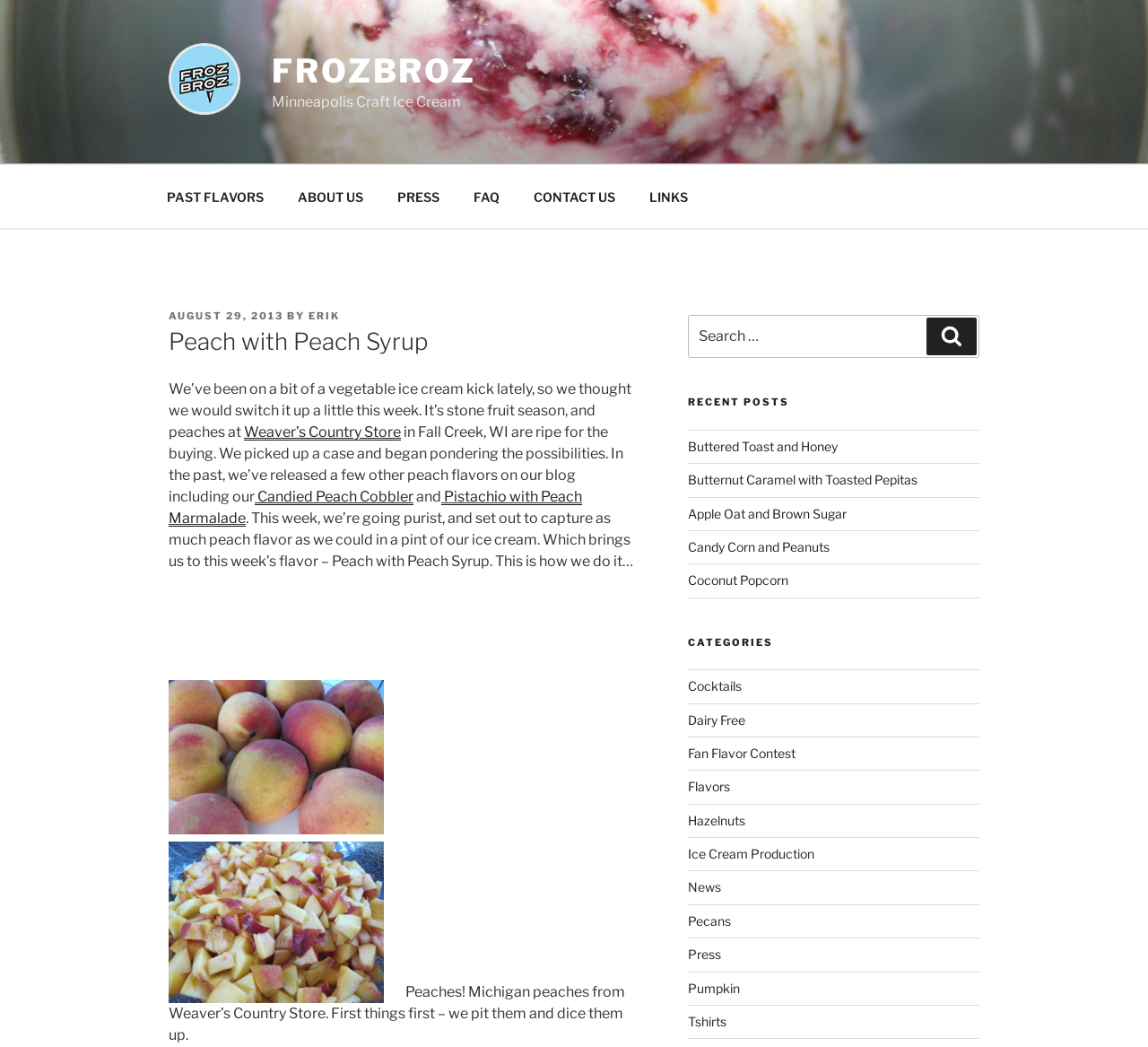Write a detailed summary of the webpage.

This webpage is about FROZBROZ, a Minneapolis-based craft ice cream company. At the top, there is a logo and a navigation menu with links to "PAST FLAVORS", "ABOUT US", "PRESS", "FAQ", "CONTACT US", and "LINKS". Below the navigation menu, there is a header section with a title "Peach with Peach Syrup" and a posting date "AUGUST 29, 2013" by "ERIK".

The main content of the webpage is a blog post about a new ice cream flavor, Peach with Peach Syrup. The post describes how the company created this flavor, using peaches from Weaver's Country Store in Fall Creek, WI. There are several images of peaches and the ice cream-making process scattered throughout the post.

On the right side of the webpage, there is a search bar and a section titled "RECENT POSTS" with links to several other ice cream flavors, including "Buttered Toast and Honey", "Butternut Caramel with Toasted Pepitas", and "Apple Oat and Brown Sugar". Below the recent posts section, there is a "CATEGORIES" section with links to various categories, such as "Cocktails", "Dairy Free", and "Flavors".

Overall, the webpage has a clean and simple design, with a focus on showcasing the company's ice cream flavors and blog posts.